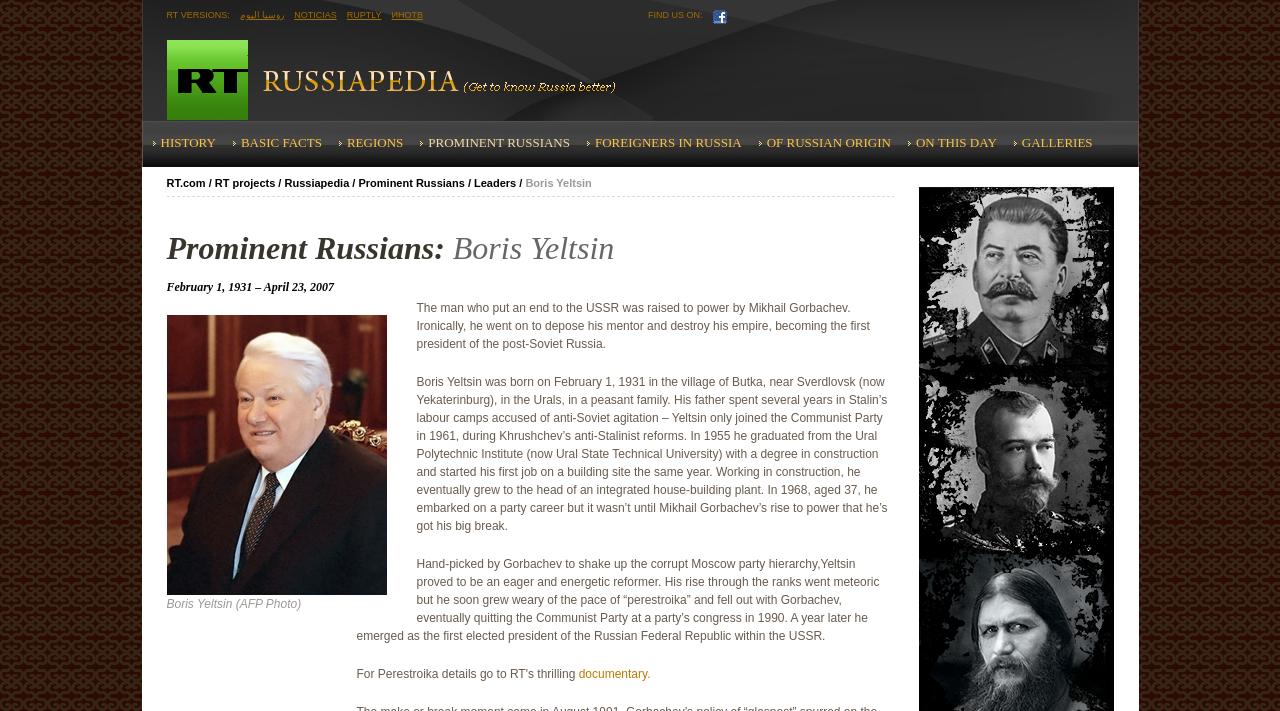Provide the bounding box coordinates of the section that needs to be clicked to accomplish the following instruction: "Read about Boris Yeltsin's biography."

[0.325, 0.423, 0.68, 0.494]